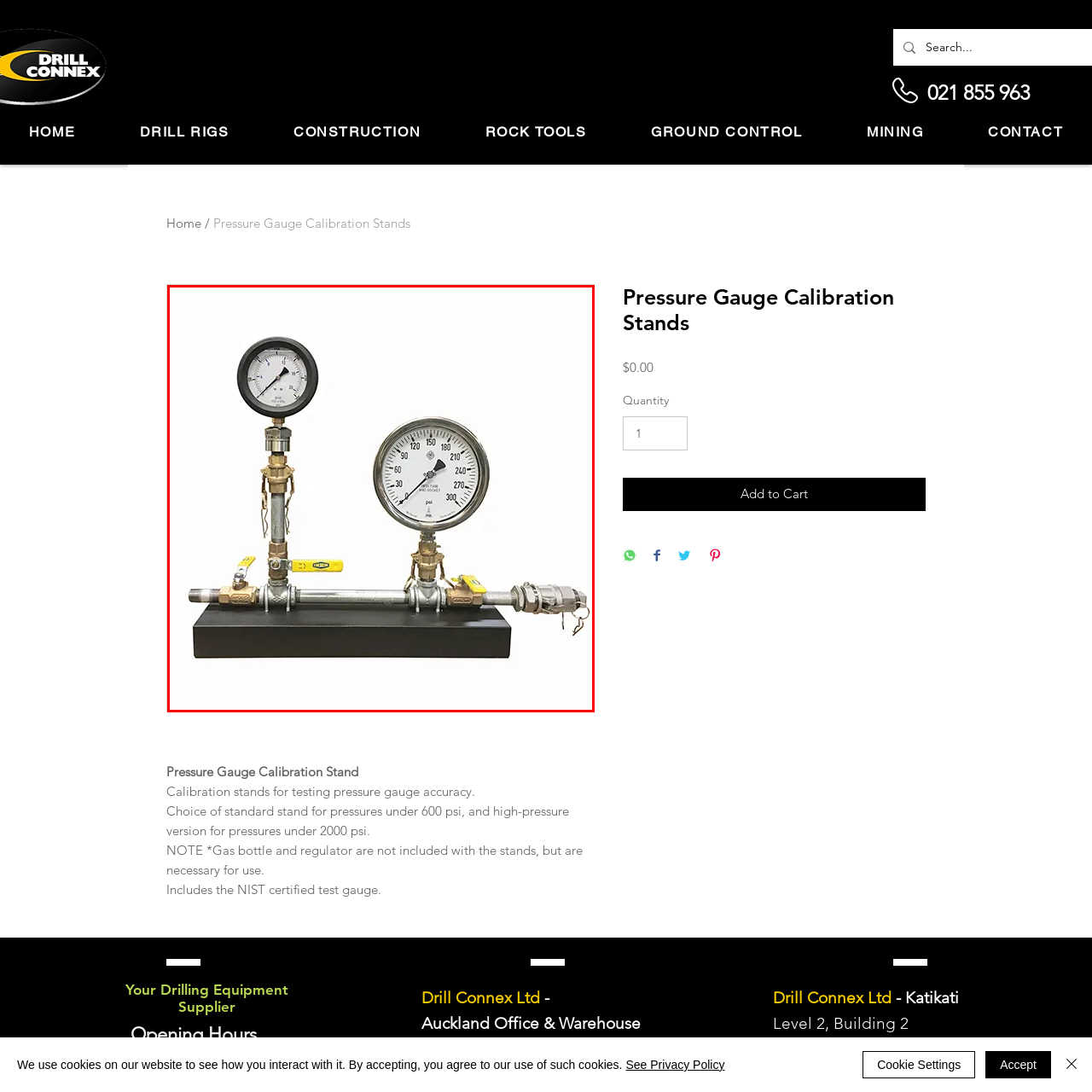Provide a comprehensive description of the image located within the red boundary.

This image showcases a **Pressure Gauge Calibration Stand**, specifically designed for testing the accuracy of pressure gauges. The stand prominently features two calibrated pressure gauges mounted on a sturdy base, allowing for reliable measurements. 

To the left, the gauge measures up to 300 psi, while the gauge on the right indicates pressure levels reaching over 270 psi. The metal construction, including robust fittings and valves, ensures durability and precise calibration. Yellow lever handles are visible, enabling easy operation for pressure adjustments. 

This calibration stand is essential for professionals needing to ensure their pressure gauges are functioning accurately, making it a valuable tool for industries dealing with high-pressure systems and safety compliance.